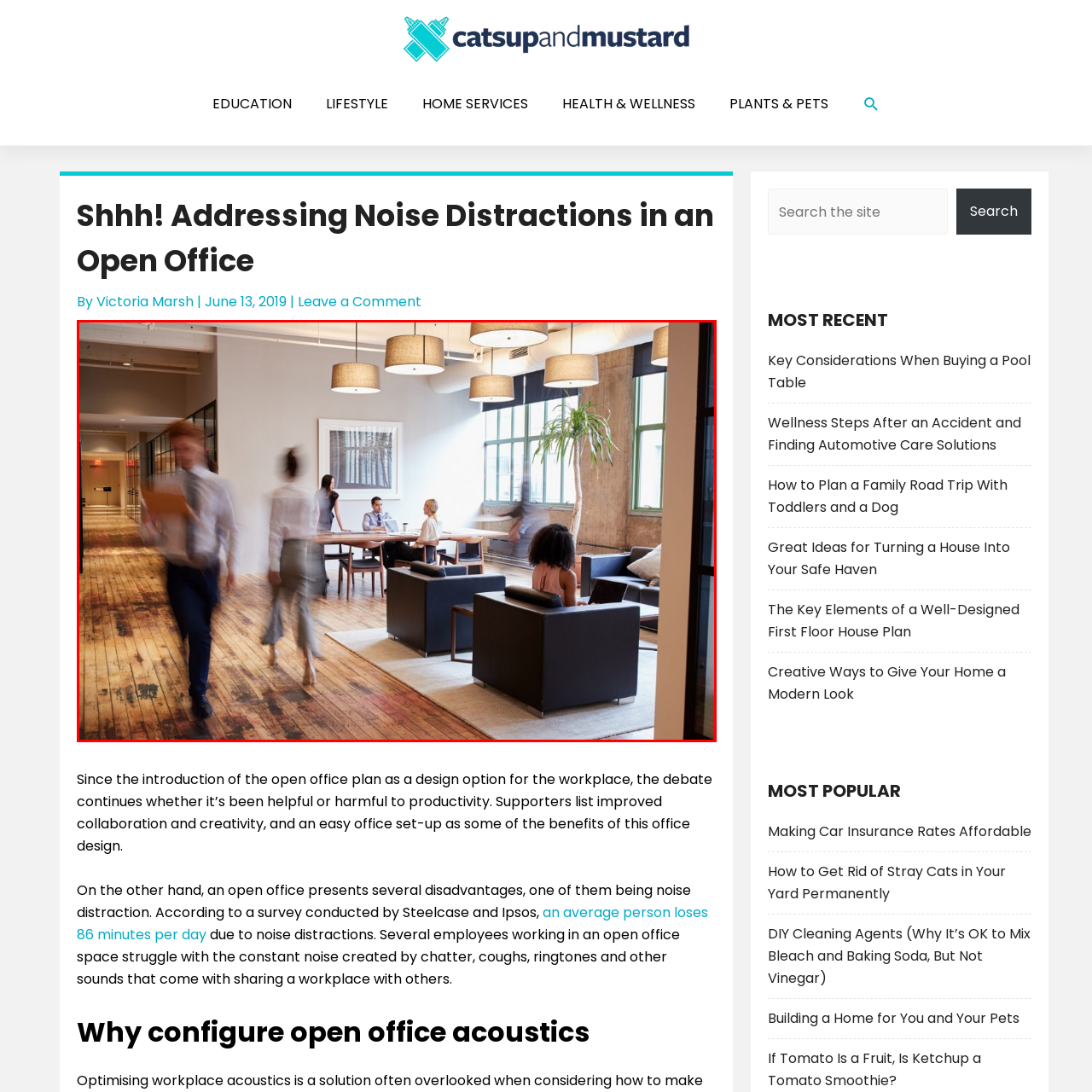Elaborate on the visual content inside the red-framed section with detailed information.

The image depicts a dynamic open office space, filled with natural light and showcasing a blend of modern and rustic design elements. In the foreground, a woman seated on a stylish black couch is focused on her laptop, while a small table beside her holds a cushion for added comfort. Just beyond her, two individuals engage in conversation at a large communal table, where a man is seated with his laptop open, suggesting collaboration and teamwork. 

Several people move about the space, contributing to the lively atmosphere. A blurred figure carries a stack of documents, indicating a busy work environment, while another woman appears to be walking toward the communal area. The room features high ceilings adorned with industrial-style pendant lights, complemented by the warm tones of wooden flooring. A large framed artwork and indoor plants add a touch of aesthetic appeal, reinforcing the idea of a thoughtfully designed workspace aimed at promoting creativity and interaction among employees.